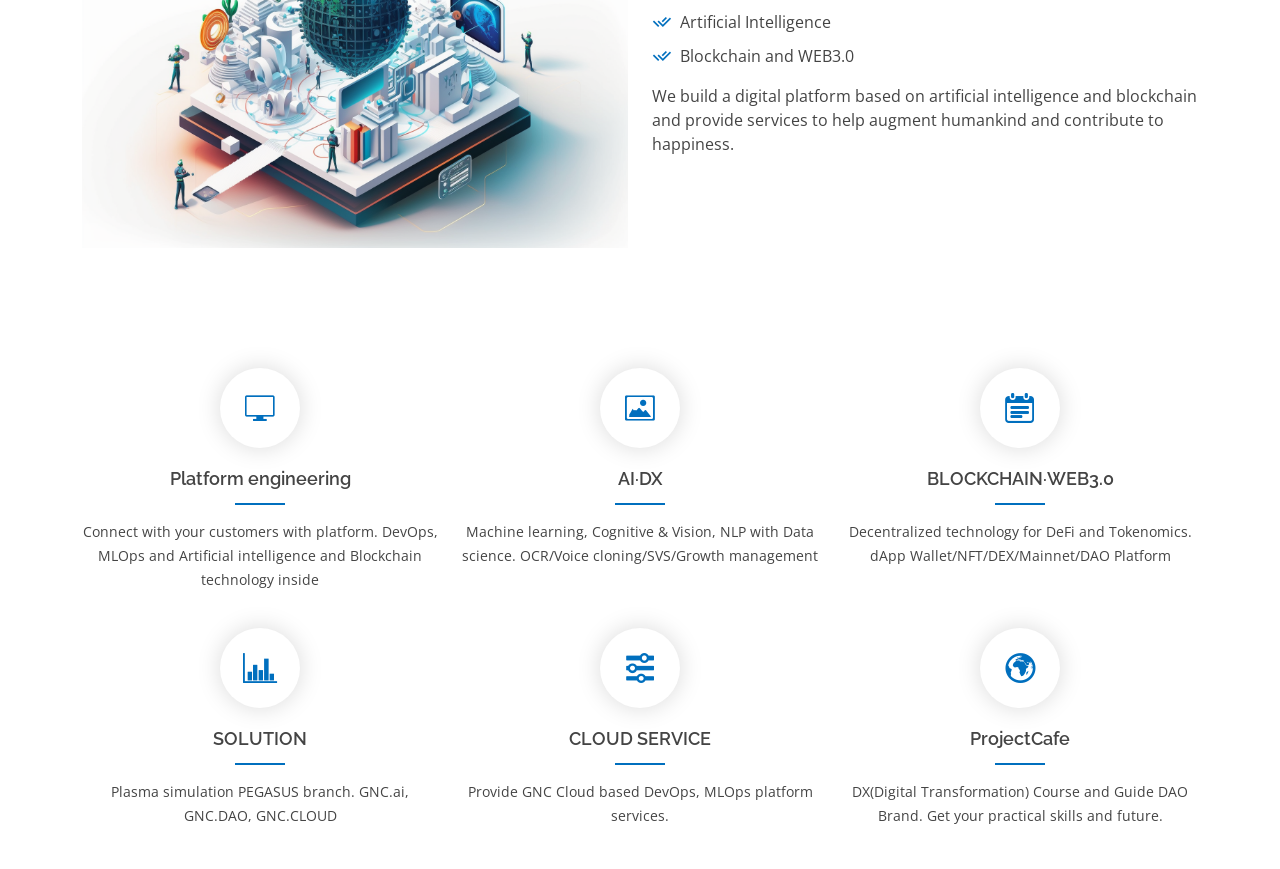What technology is used for decentralized technology?
Provide a detailed and extensive answer to the question.

In the BLOCKCHAIN·WEB3.0 section, it is mentioned that decentralized technology is used for DeFi and Tokenomics, which implies that blockchain technology is used for this purpose.